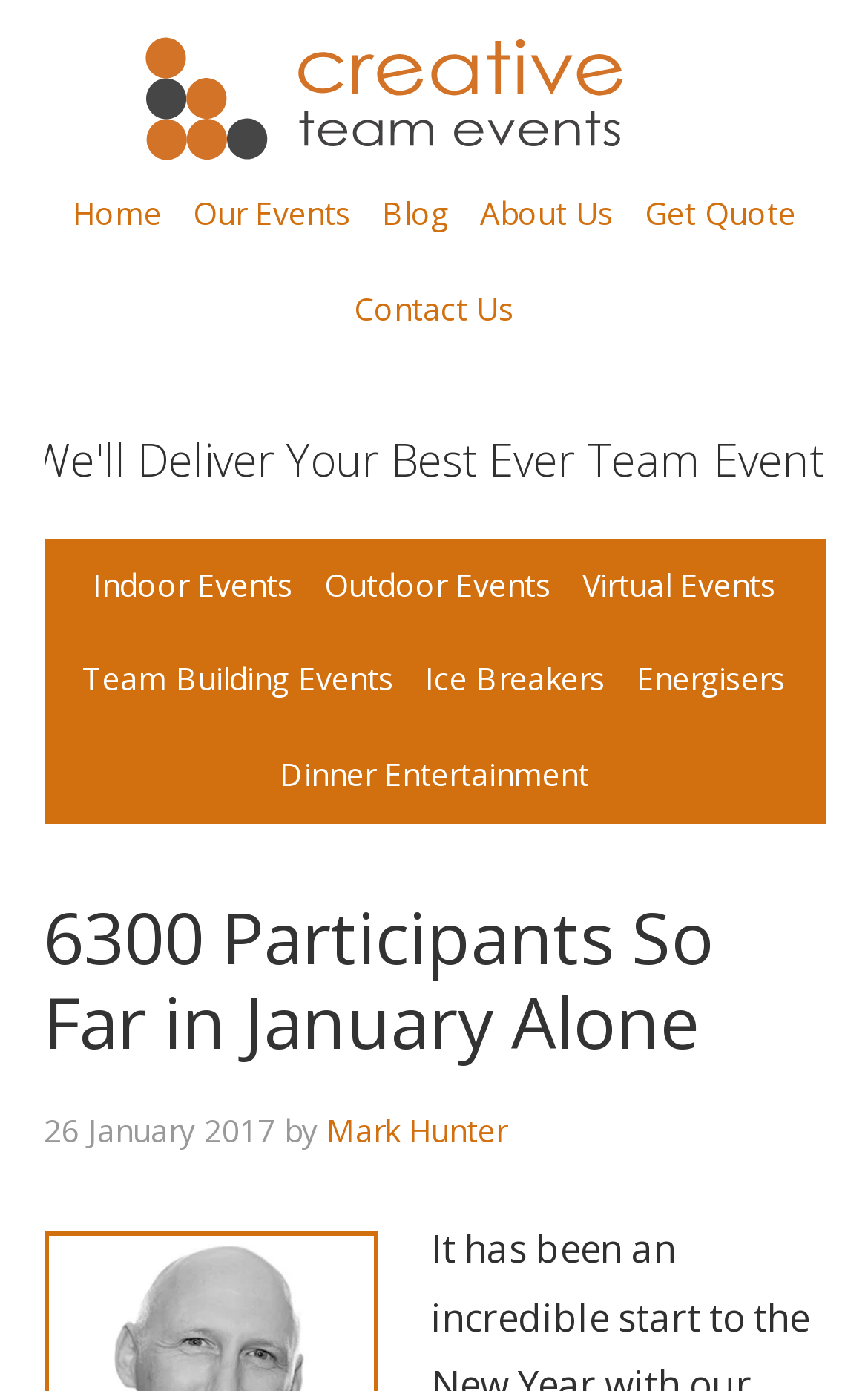From the webpage screenshot, predict the bounding box of the UI element that matches this description: "About Us".

[0.535, 0.12, 0.724, 0.189]